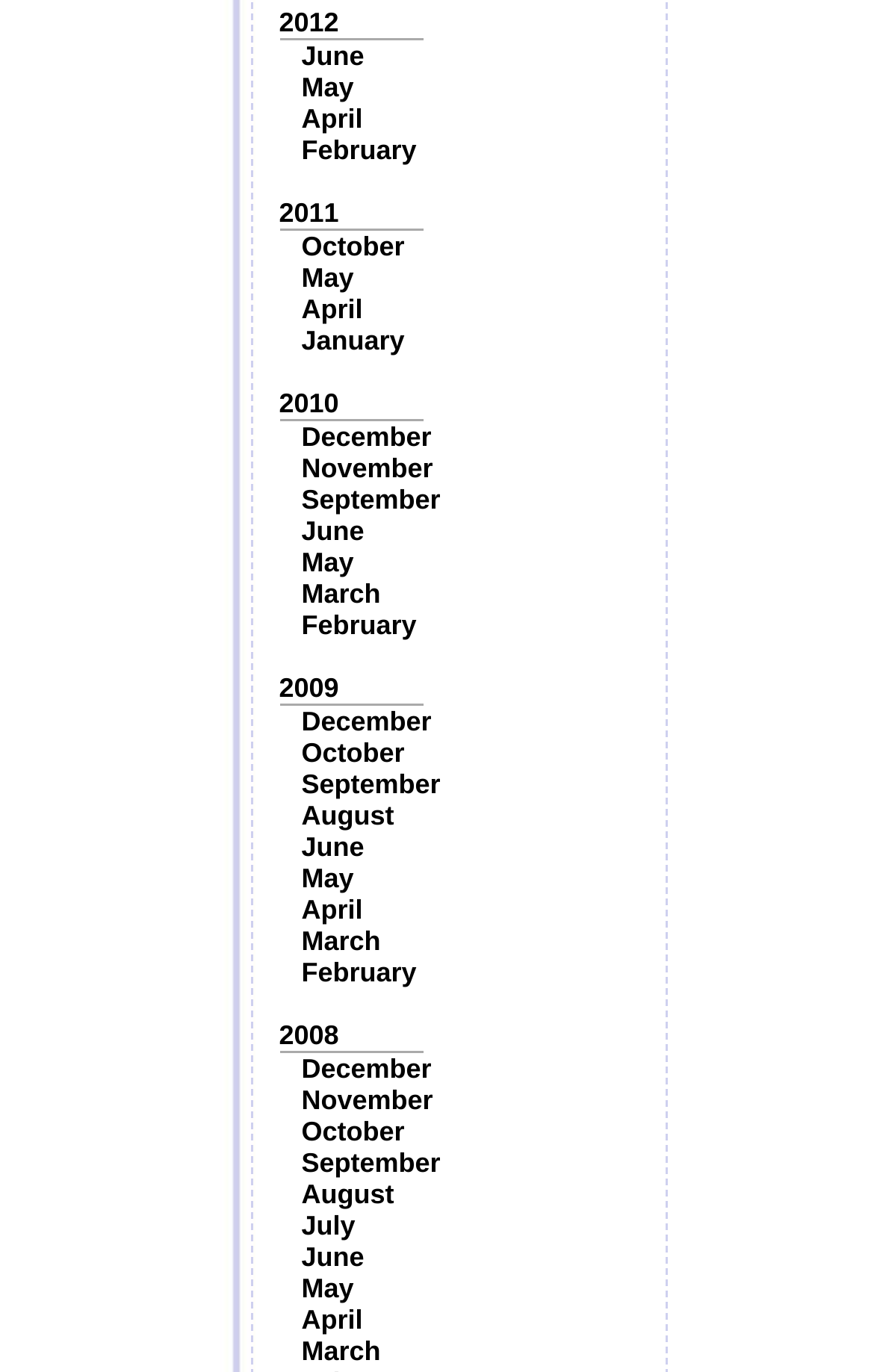Identify the bounding box coordinates of the section to be clicked to complete the task described by the following instruction: "Browse 2009 archives". The coordinates should be four float numbers between 0 and 1, formatted as [left, top, right, bottom].

[0.319, 0.49, 0.388, 0.513]